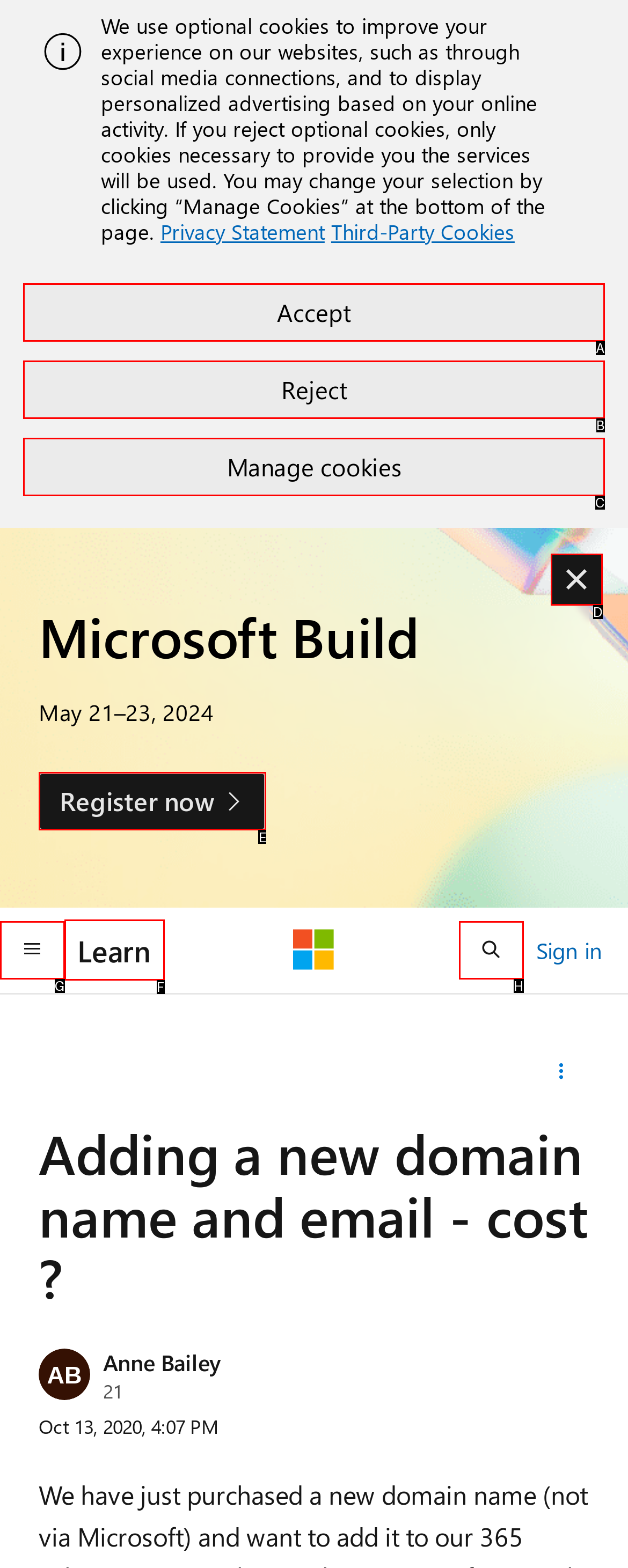Identify the HTML element that corresponds to the description: Learn
Provide the letter of the matching option from the given choices directly.

F